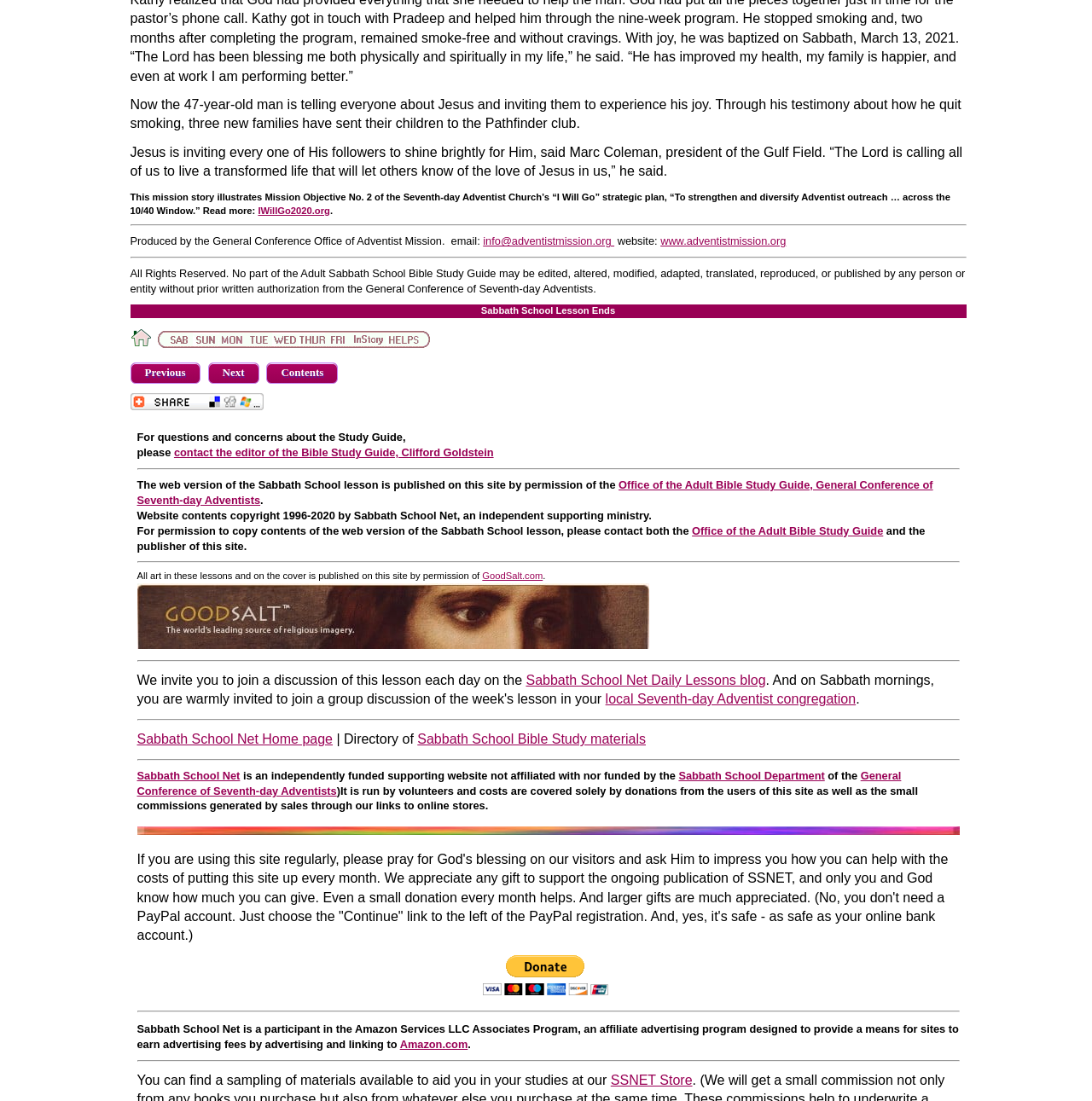Please identify the bounding box coordinates of the element I need to click to follow this instruction: "Visit the 'Home' page".

[0.119, 0.305, 0.138, 0.318]